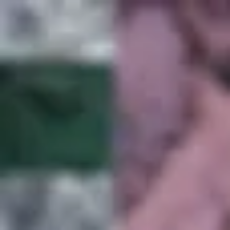Based on the visual content of the image, answer the question thoroughly: What is the dominant color in the design?

The caption highlights a 'rich green section' as a prominent feature of the design, suggesting that it is the dominant color that catches the attention of the viewer.